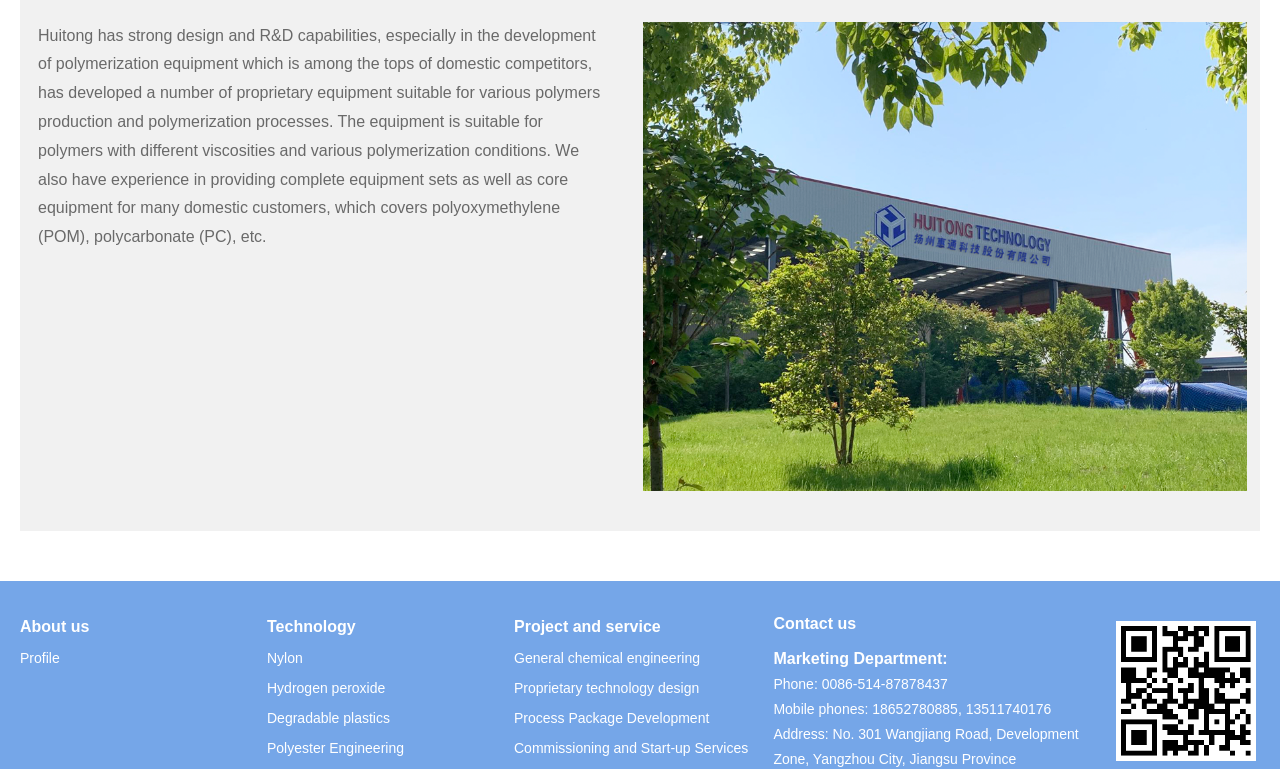Using the provided description: "Commissioning and Start-up Services", find the bounding box coordinates of the corresponding UI element. The output should be four float numbers between 0 and 1, in the format [left, top, right, bottom].

[0.402, 0.961, 0.585, 0.983]